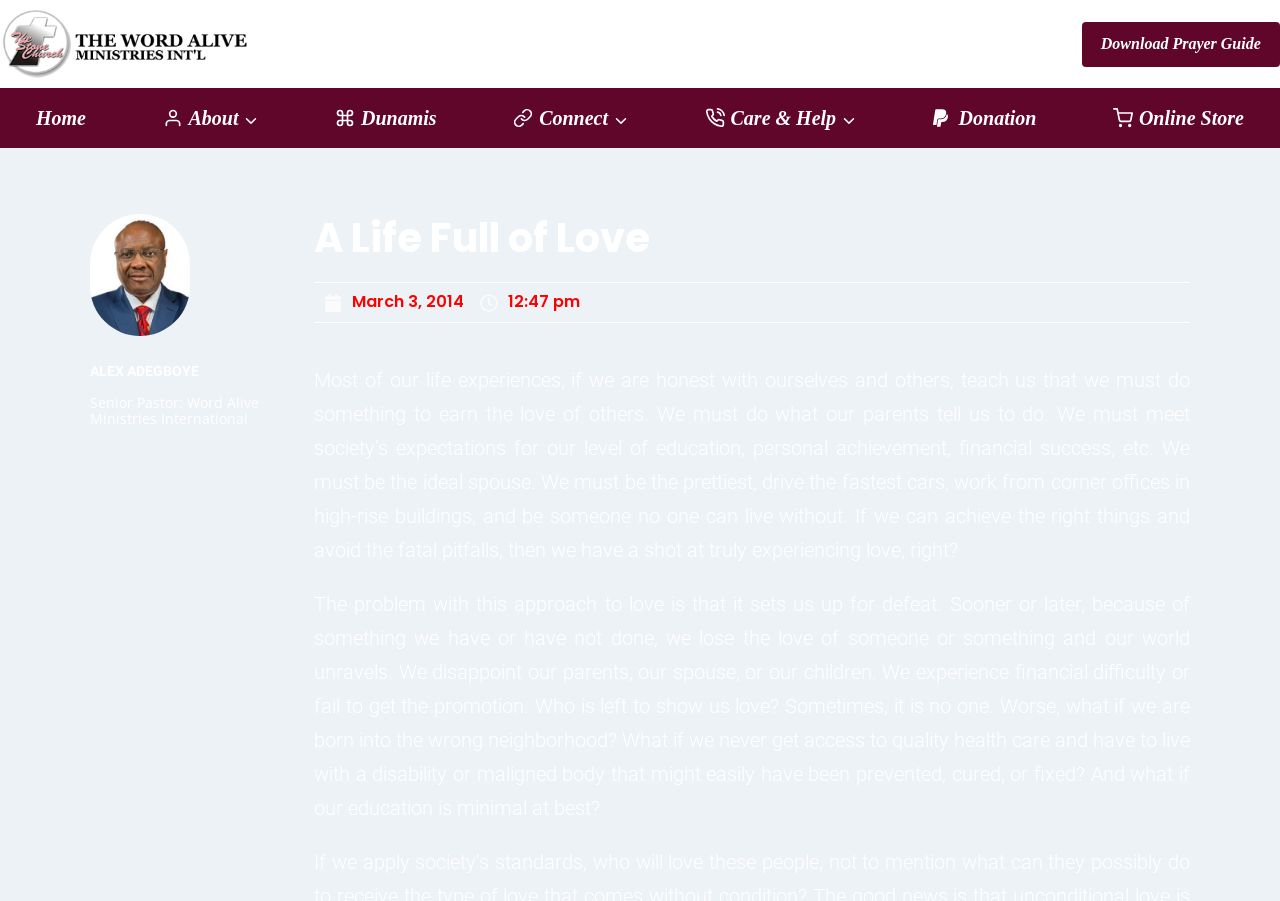Please mark the clickable region by giving the bounding box coordinates needed to complete this instruction: "Download the 'Prayer Guide'".

[0.845, 0.024, 1.0, 0.074]